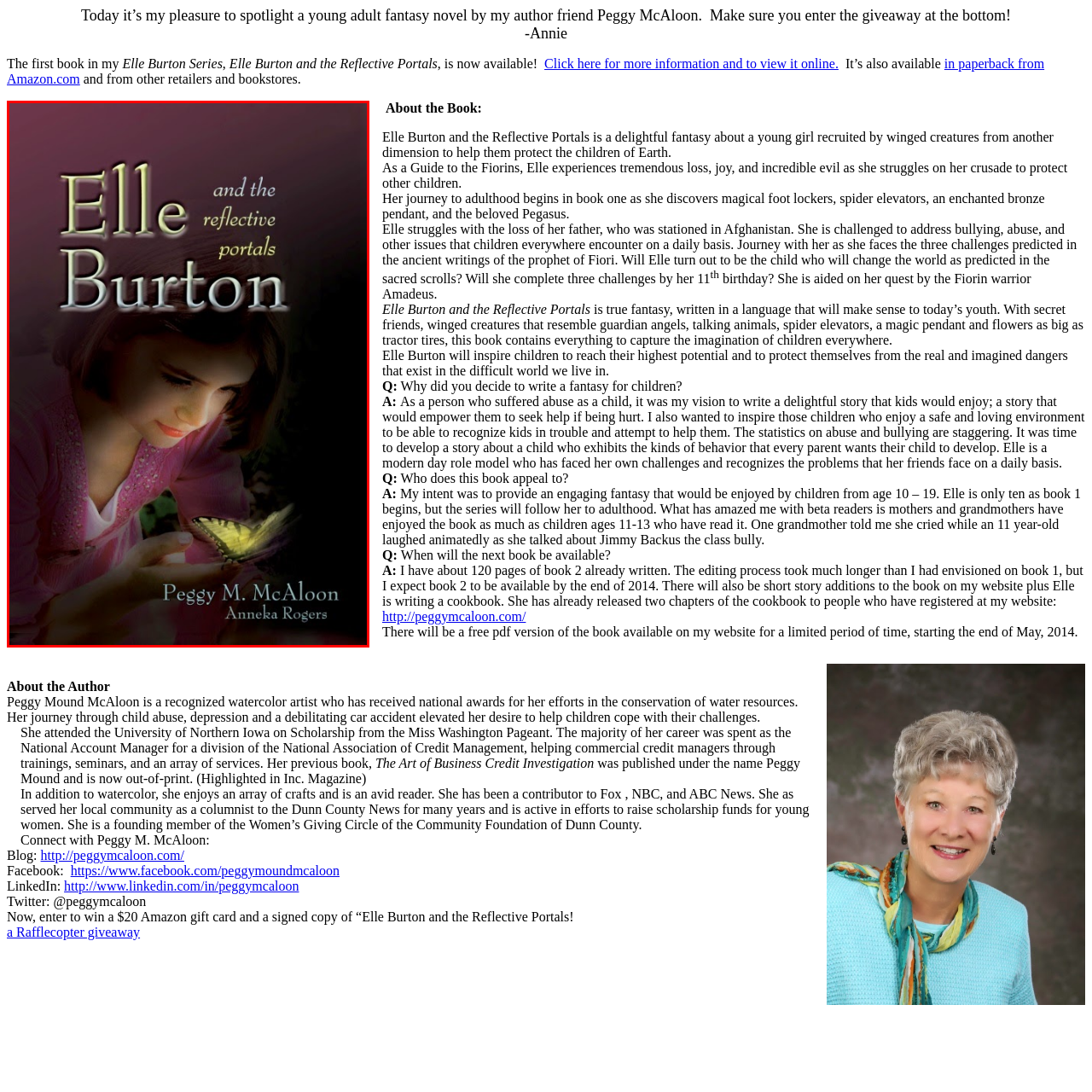View the portion of the image inside the red box and respond to the question with a succinct word or phrase: Who is the author of the book?

Peggy M. McAloon